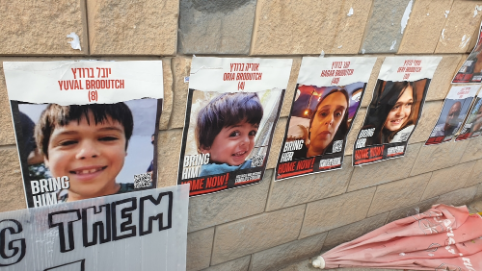What is partially visible in the foreground?
Please provide a single word or phrase in response based on the screenshot.

An umbrella